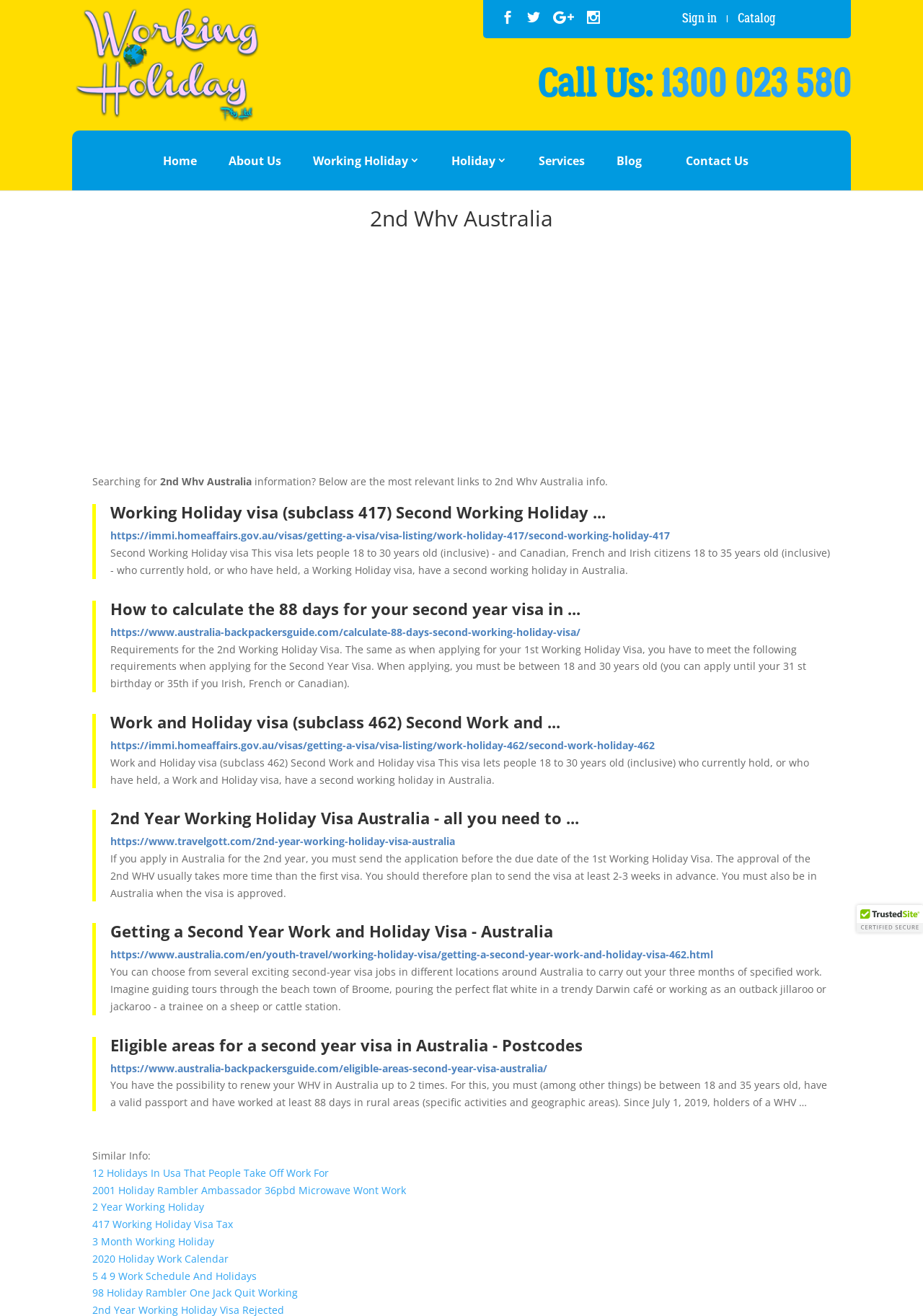Determine the bounding box for the HTML element described here: "2 Year Working Holiday". The coordinates should be given as [left, top, right, bottom] with each number being a float between 0 and 1.

[0.1, 0.92, 0.221, 0.93]